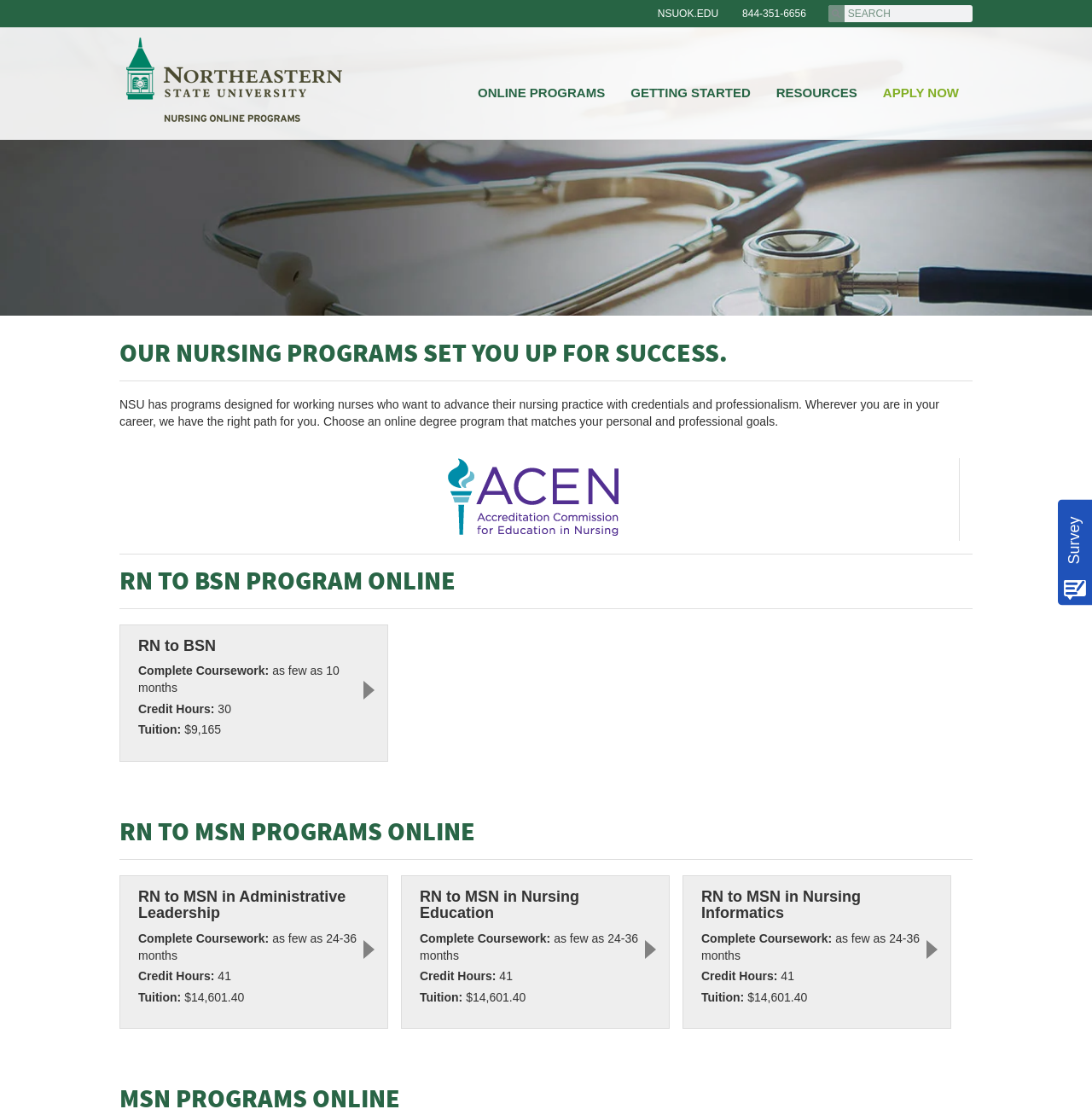Please identify the bounding box coordinates of the region to click in order to complete the given instruction: "Learn more about RN to BSN program". The coordinates should be four float numbers between 0 and 1, i.e., [left, top, right, bottom].

[0.123, 0.572, 0.343, 0.666]